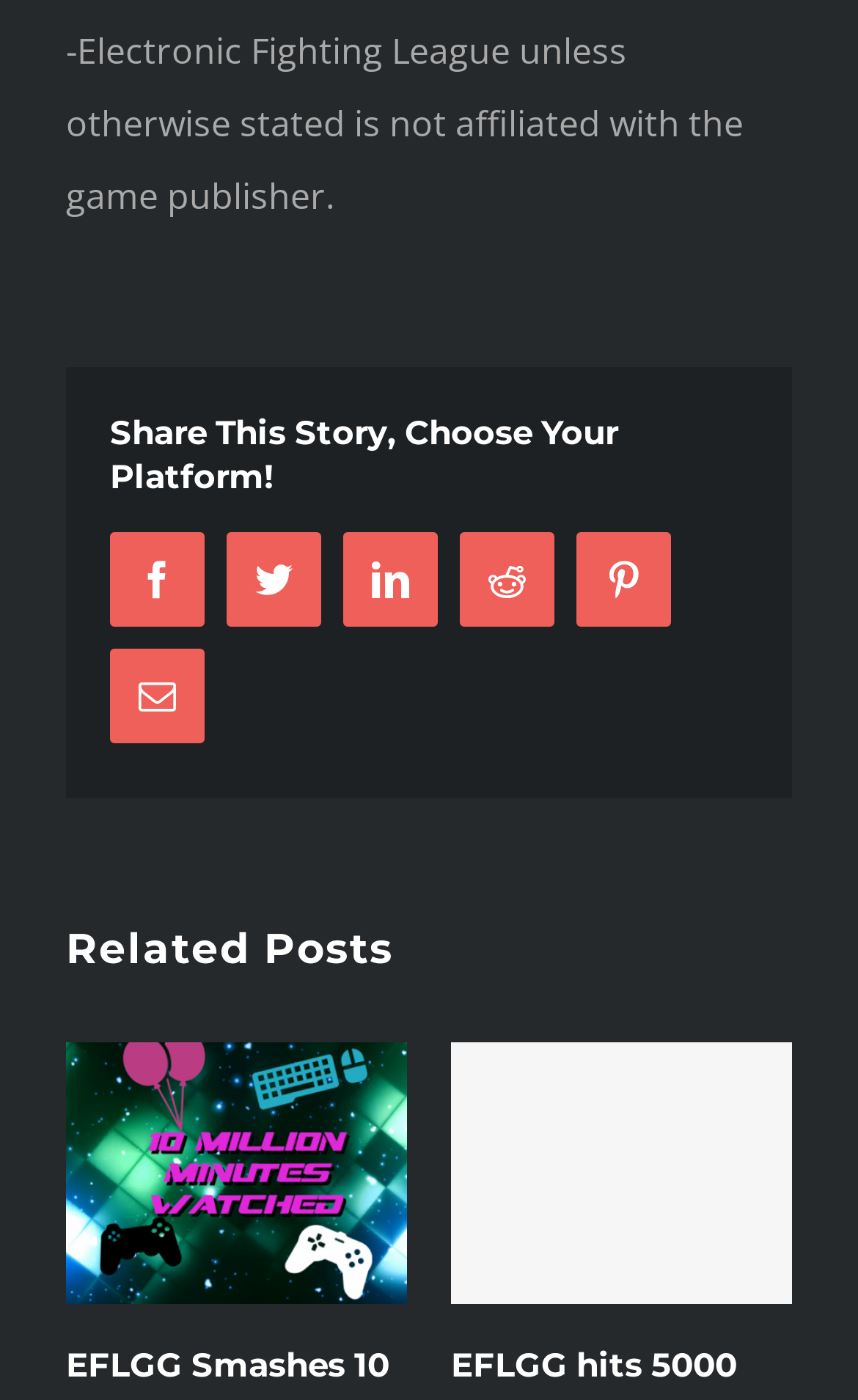Locate the bounding box coordinates of the area where you should click to accomplish the instruction: "Share on Twitter".

[0.264, 0.379, 0.374, 0.447]